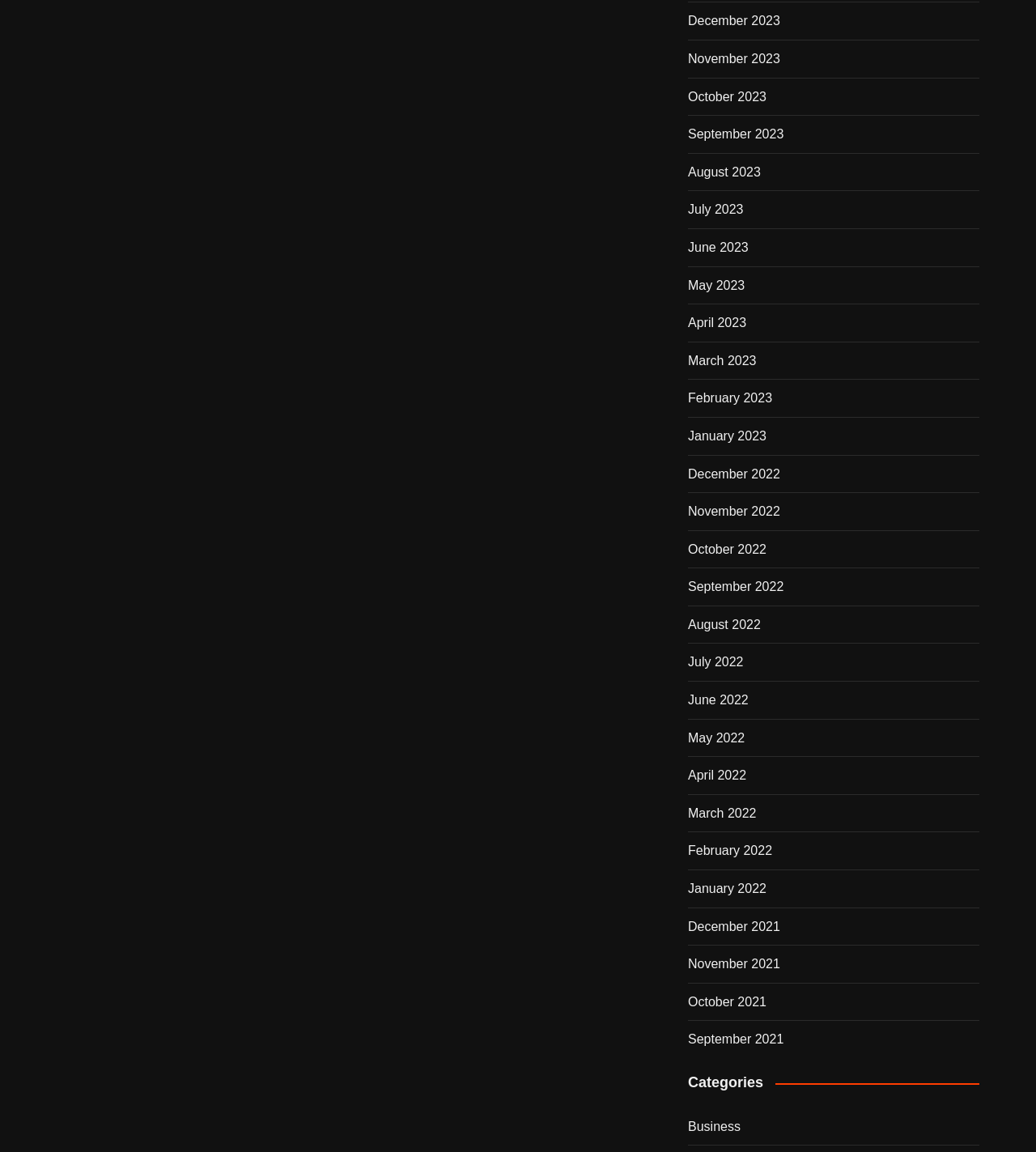Find the bounding box coordinates of the element's region that should be clicked in order to follow the given instruction: "Explore Categories". The coordinates should consist of four float numbers between 0 and 1, i.e., [left, top, right, bottom].

[0.664, 0.933, 0.945, 0.948]